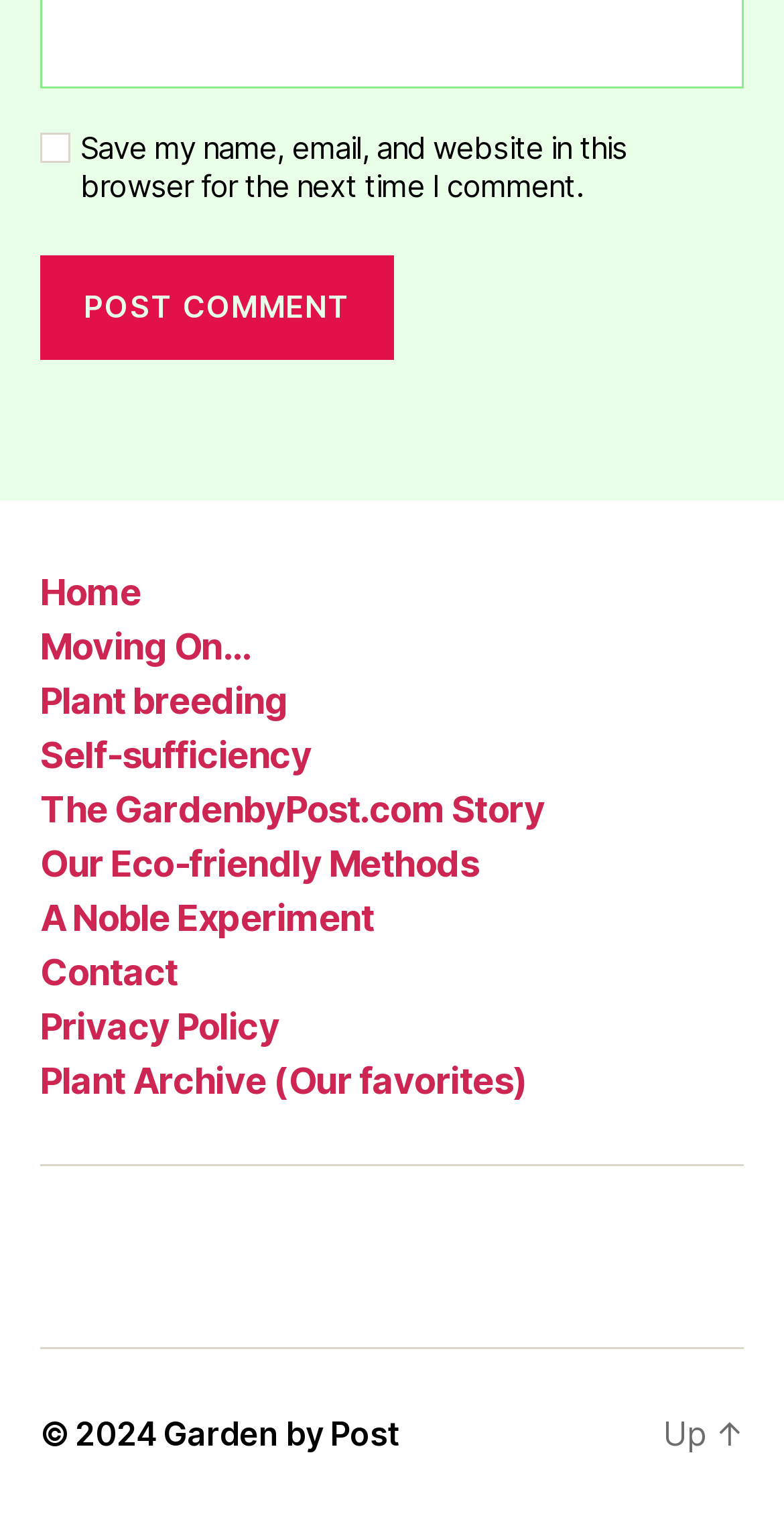Please predict the bounding box coordinates of the element's region where a click is necessary to complete the following instruction: "Contact us". The coordinates should be represented by four float numbers between 0 and 1, i.e., [left, top, right, bottom].

[0.051, 0.626, 0.227, 0.654]